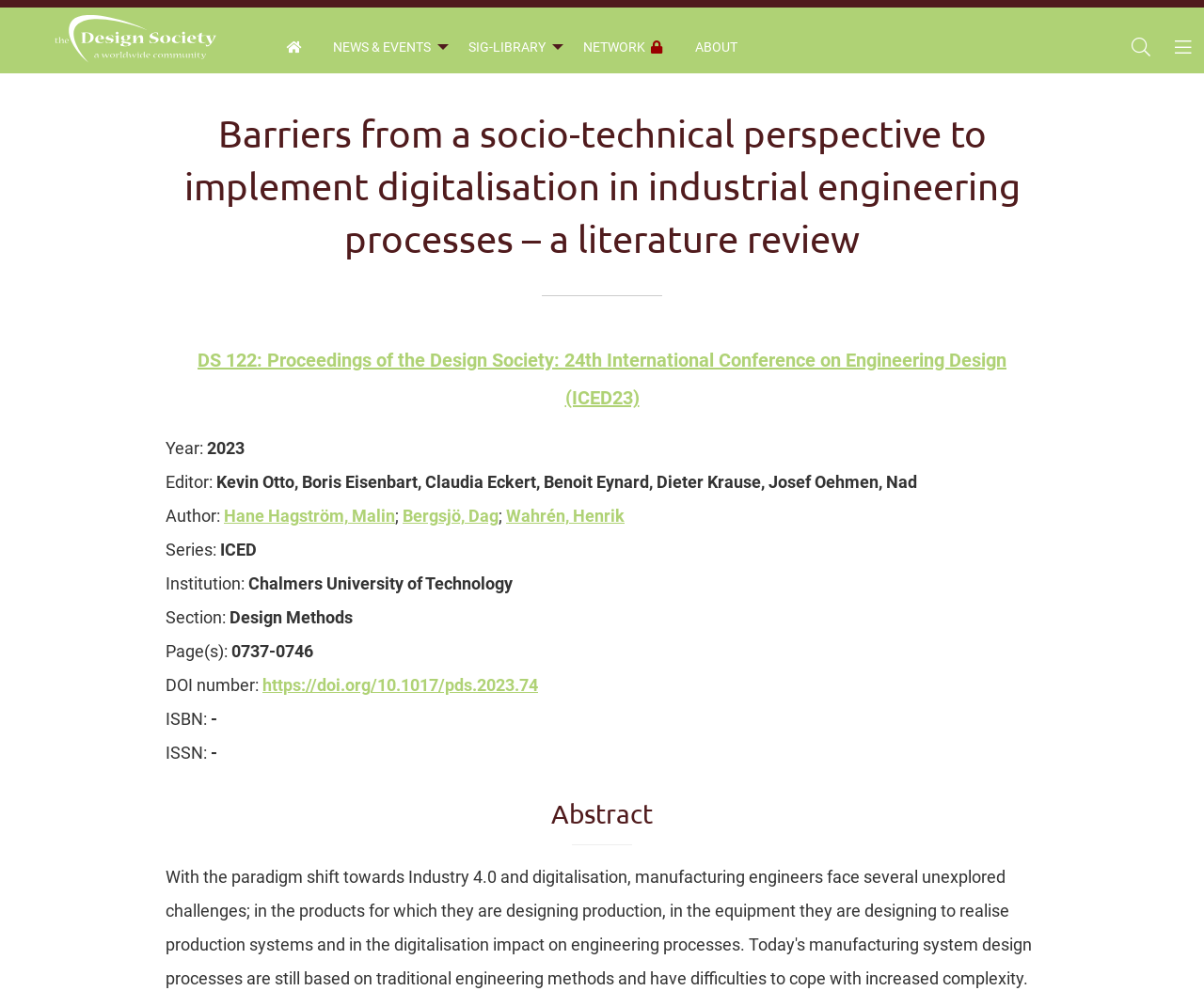Identify the bounding box coordinates of the specific part of the webpage to click to complete this instruction: "Click on the link 'https://doi.org/10.1017/pds.2023.74'".

[0.218, 0.682, 0.447, 0.702]